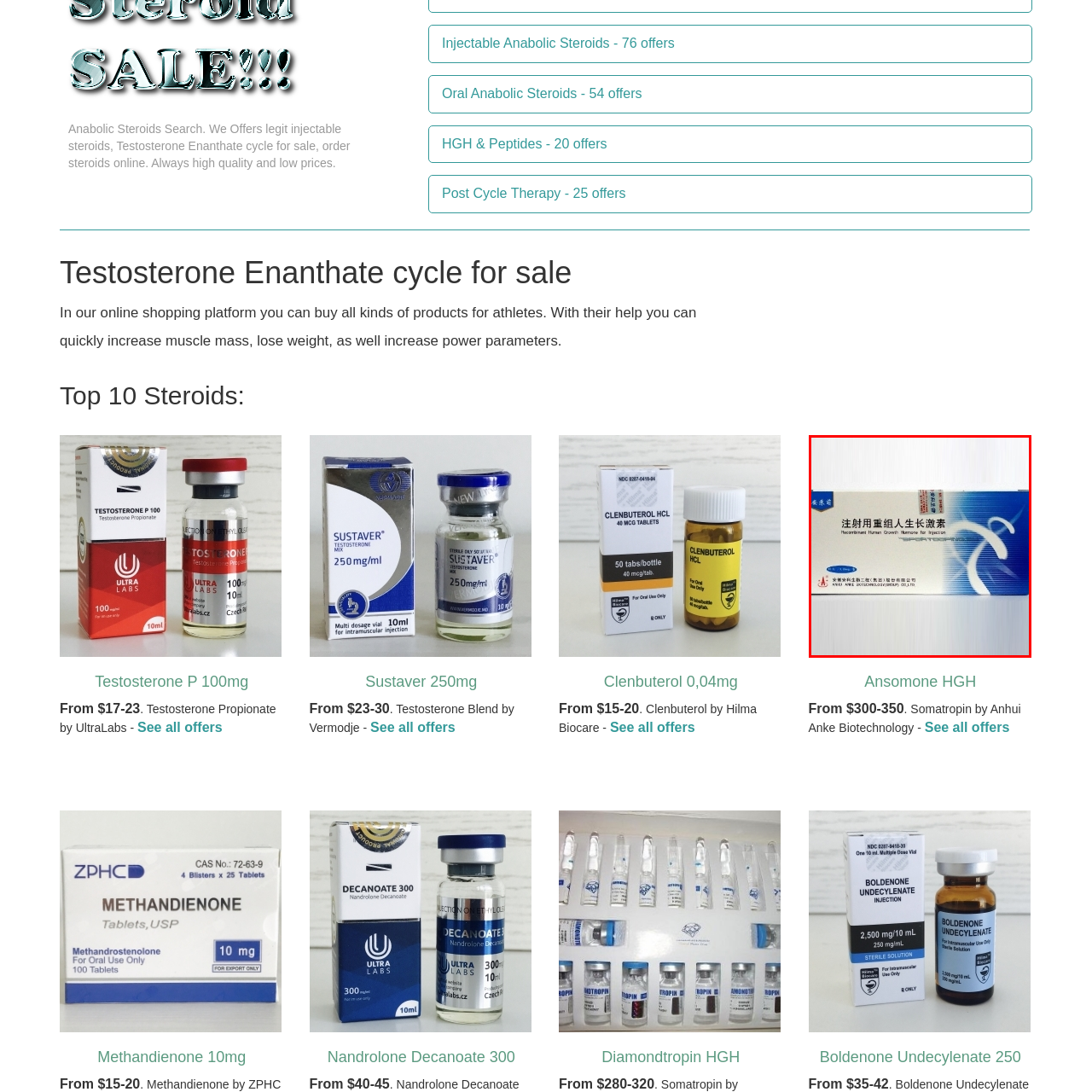Please examine the highlighted section of the image enclosed in the red rectangle and provide a comprehensive answer to the following question based on your observation: What is the dominant color scheme of the packaging box?

The caption states that the design of the packaging box includes a blue and white color scheme, which conveys a sense of clinical professionalism.